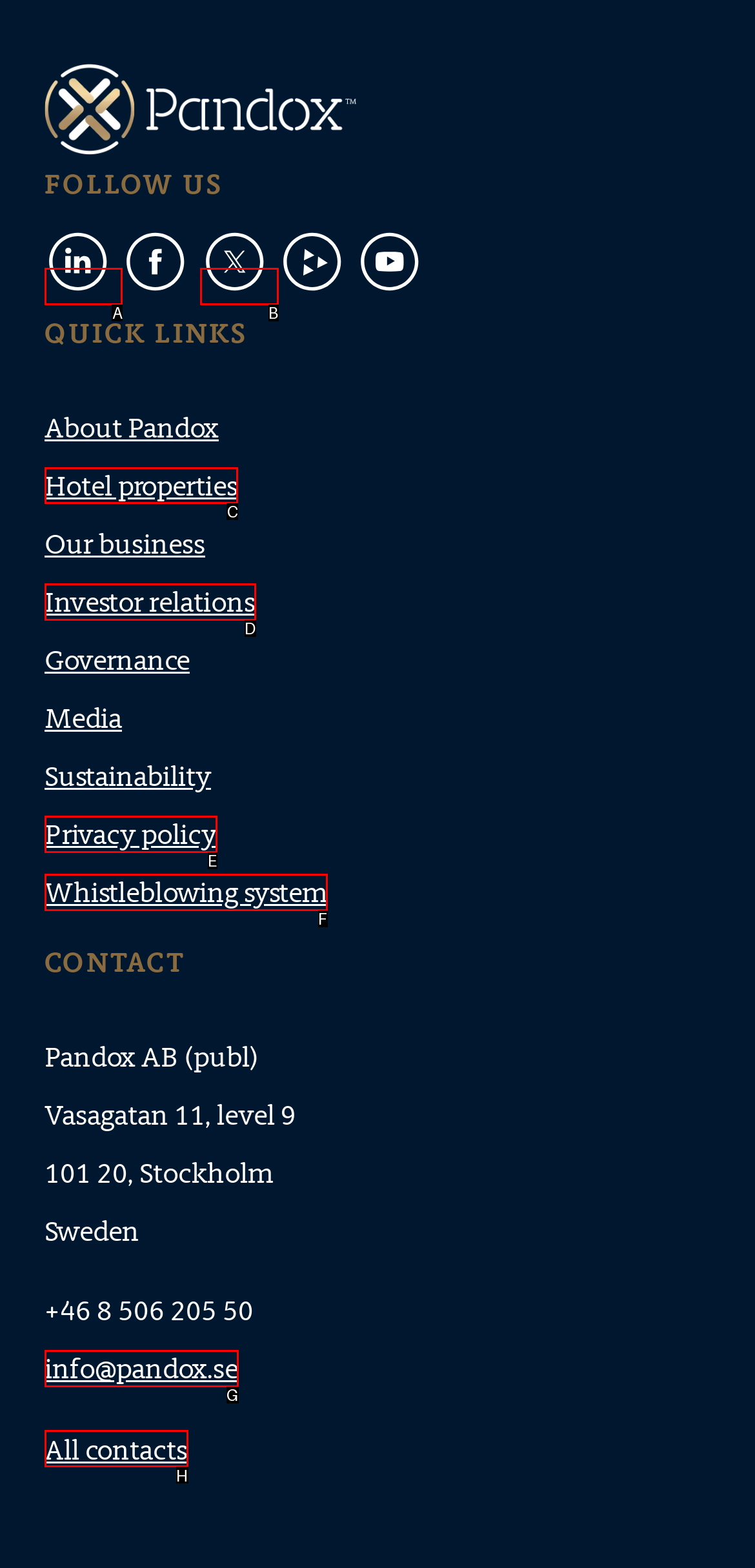Among the marked elements in the screenshot, which letter corresponds to the UI element needed for the task: View Hotel properties?

C